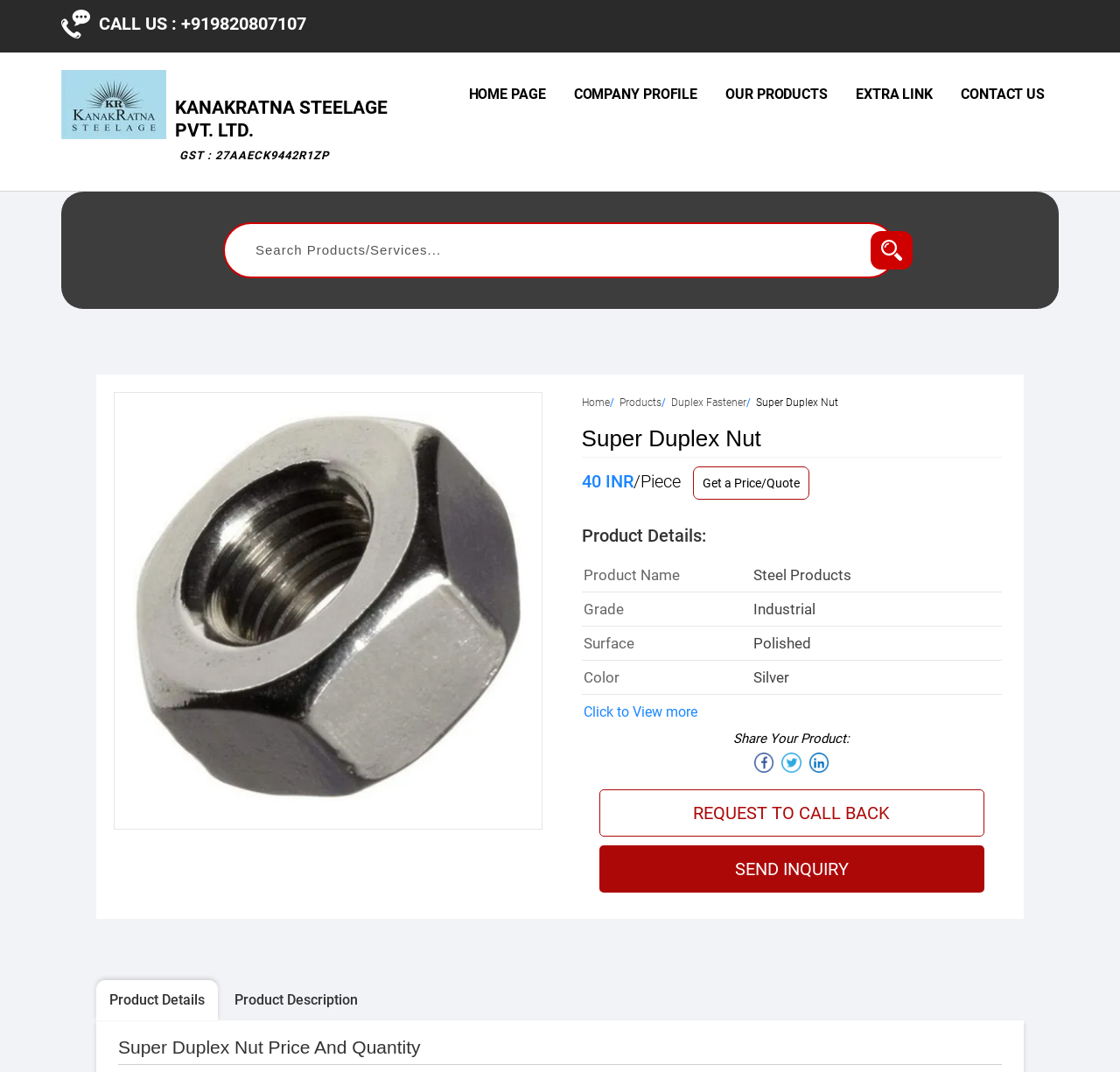Determine the bounding box coordinates for the area that should be clicked to carry out the following instruction: "Click the 'CONTACT US' link".

[0.845, 0.073, 0.945, 0.103]